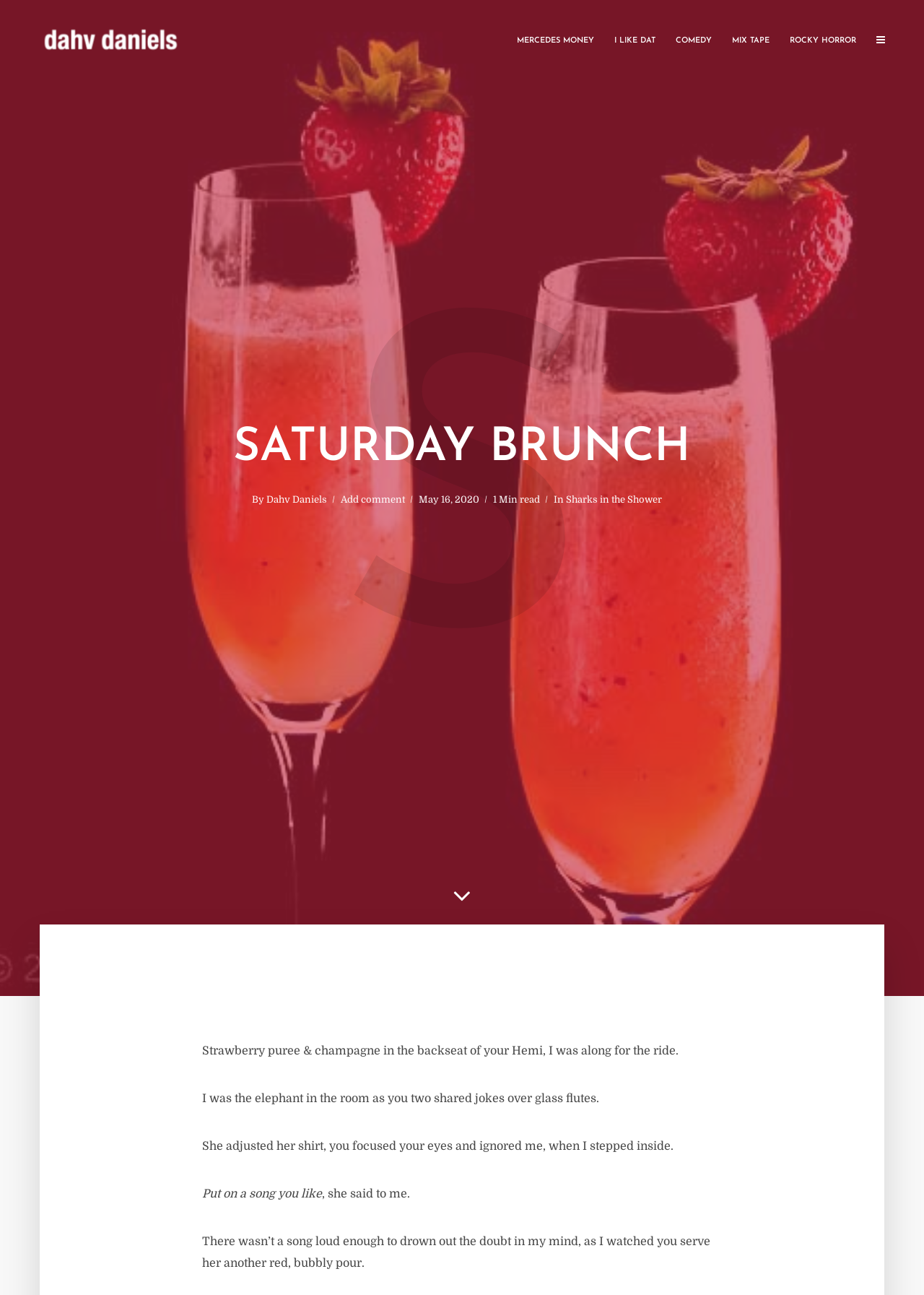Locate the bounding box coordinates of the element that should be clicked to fulfill the instruction: "Click on the link to Dahv Daniels' homepage".

[0.043, 0.024, 0.199, 0.036]